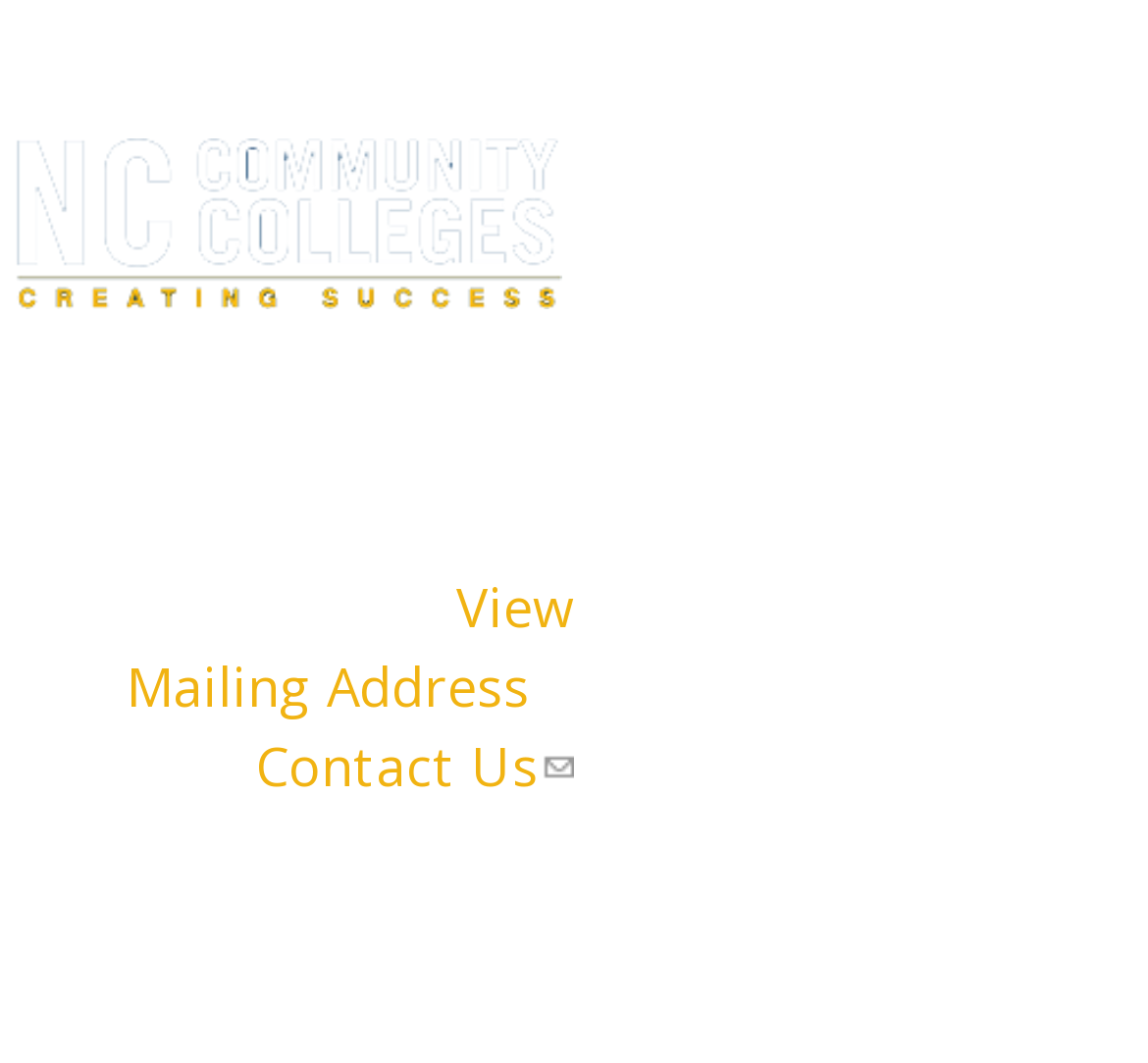What is the copyright year range?
Look at the screenshot and respond with a single word or phrase.

2014-2024